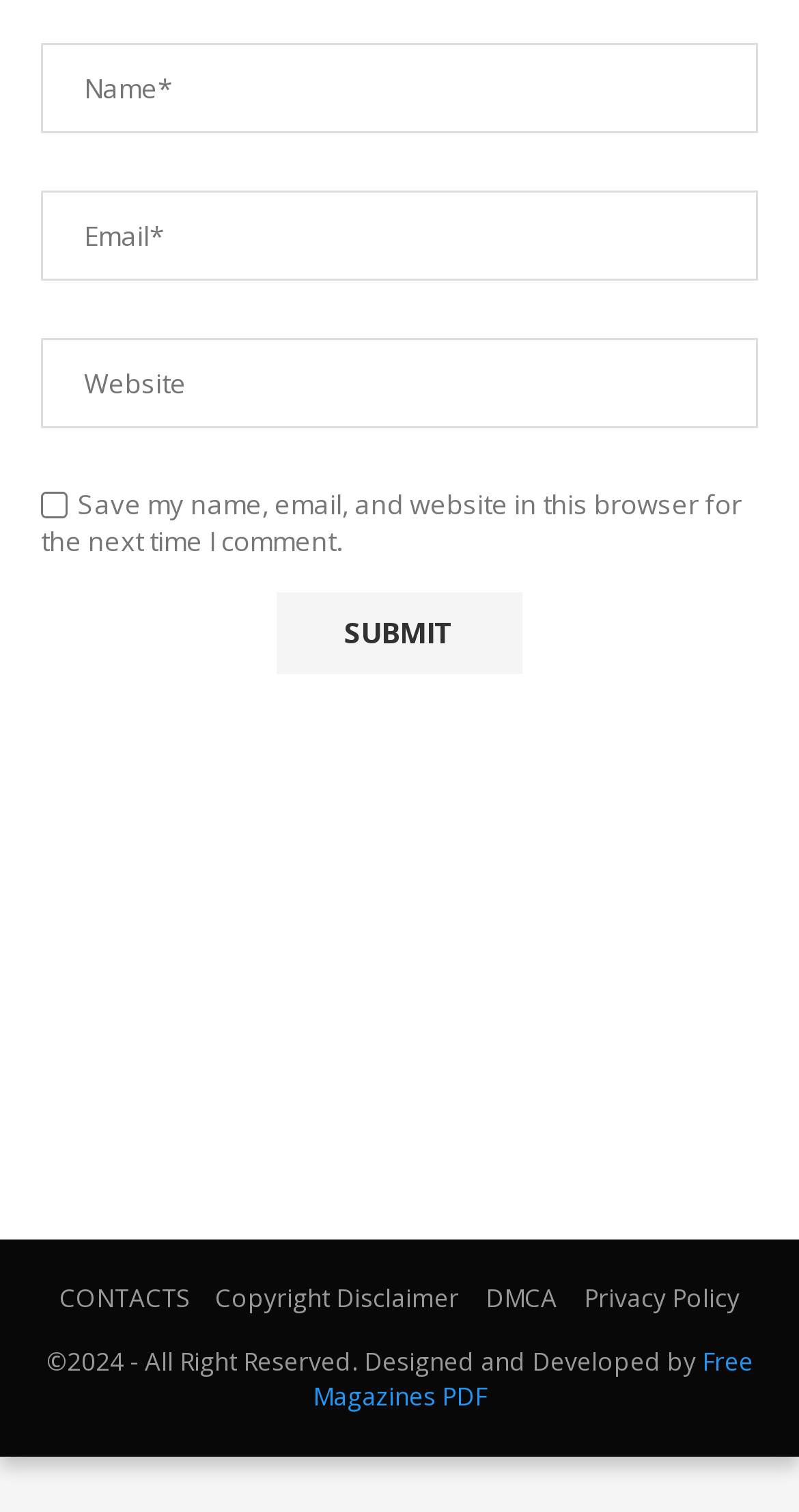Can you find the bounding box coordinates of the area I should click to execute the following instruction: "Check the checkbox"?

[0.051, 0.325, 0.085, 0.343]